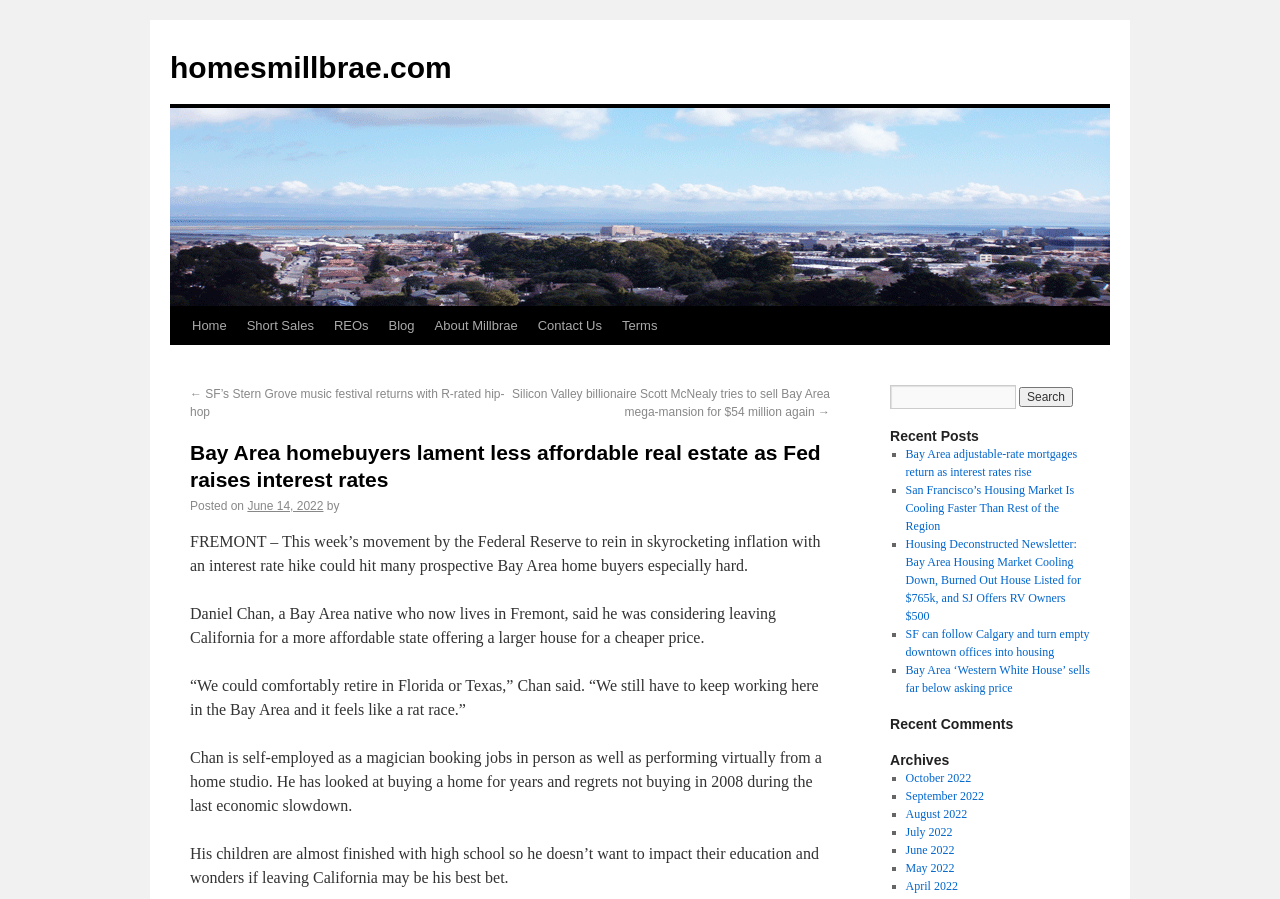What is the name of the Bay Area native mentioned in the article?
Kindly give a detailed and elaborate answer to the question.

I read the article and found that the Bay Area native who is considering leaving California for a more affordable state is named Daniel Chan.